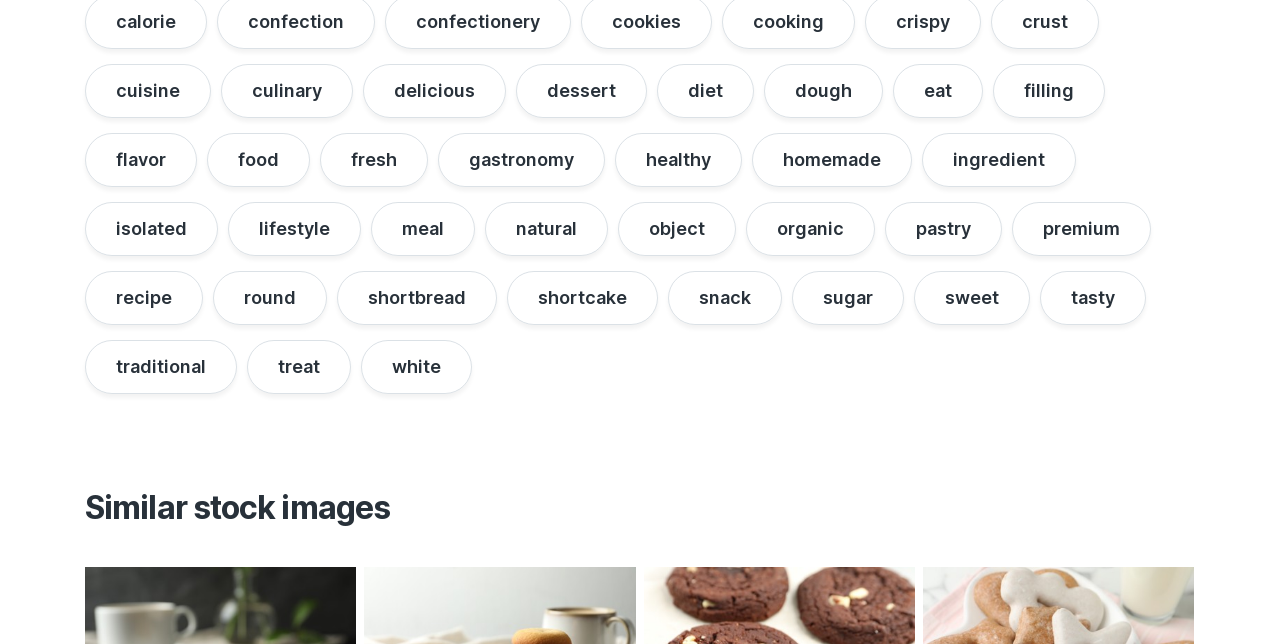What is the layout of the links on the webpage?
Please look at the screenshot and answer using one word or phrase.

Grid-like